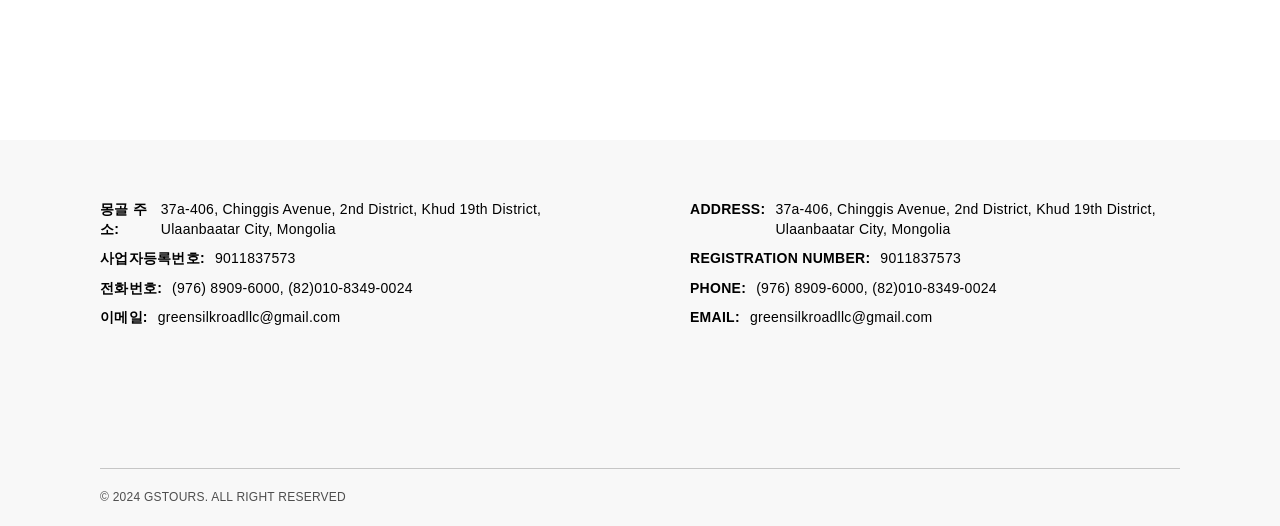Reply to the question with a single word or phrase:
What is the copyright year of GSTOURS?

2024